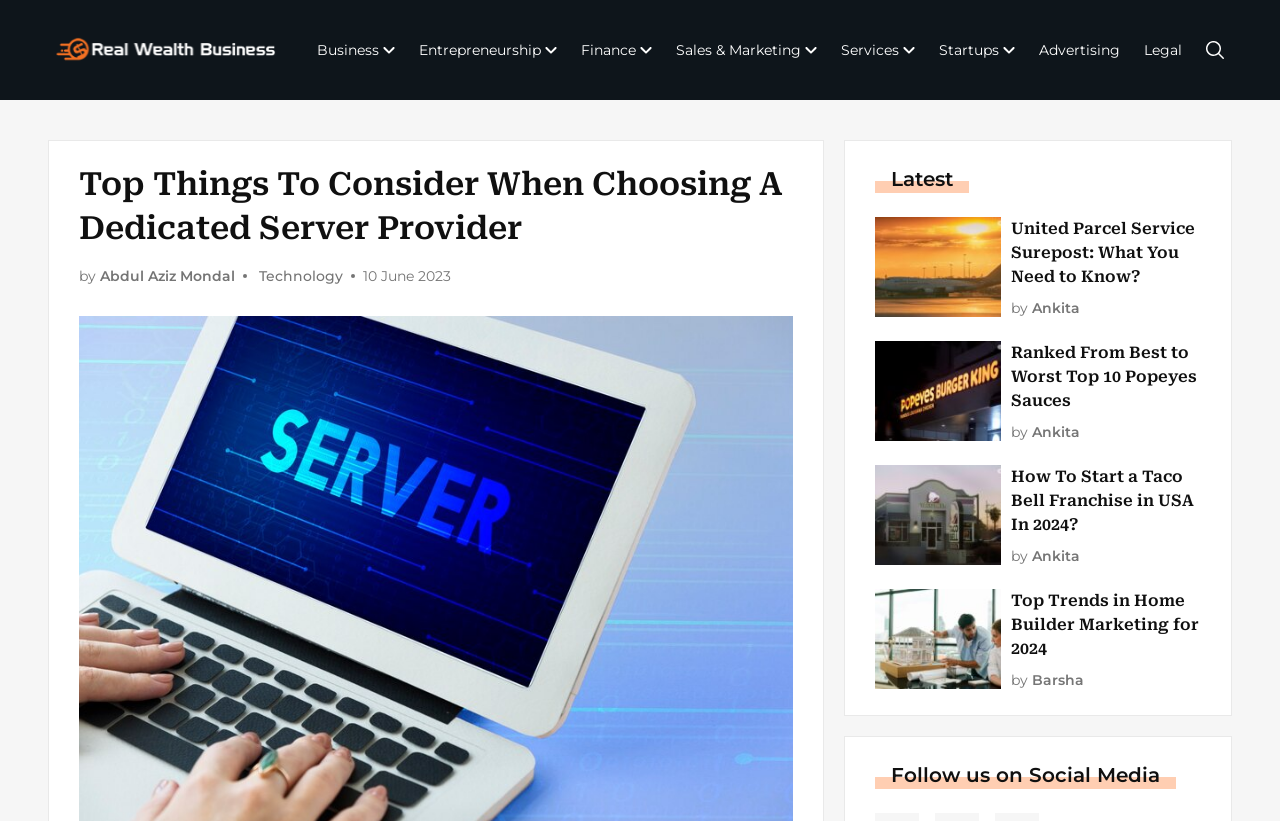Identify the bounding box coordinates of the clickable region to carry out the given instruction: "Click on the search button".

[0.942, 0.05, 0.956, 0.072]